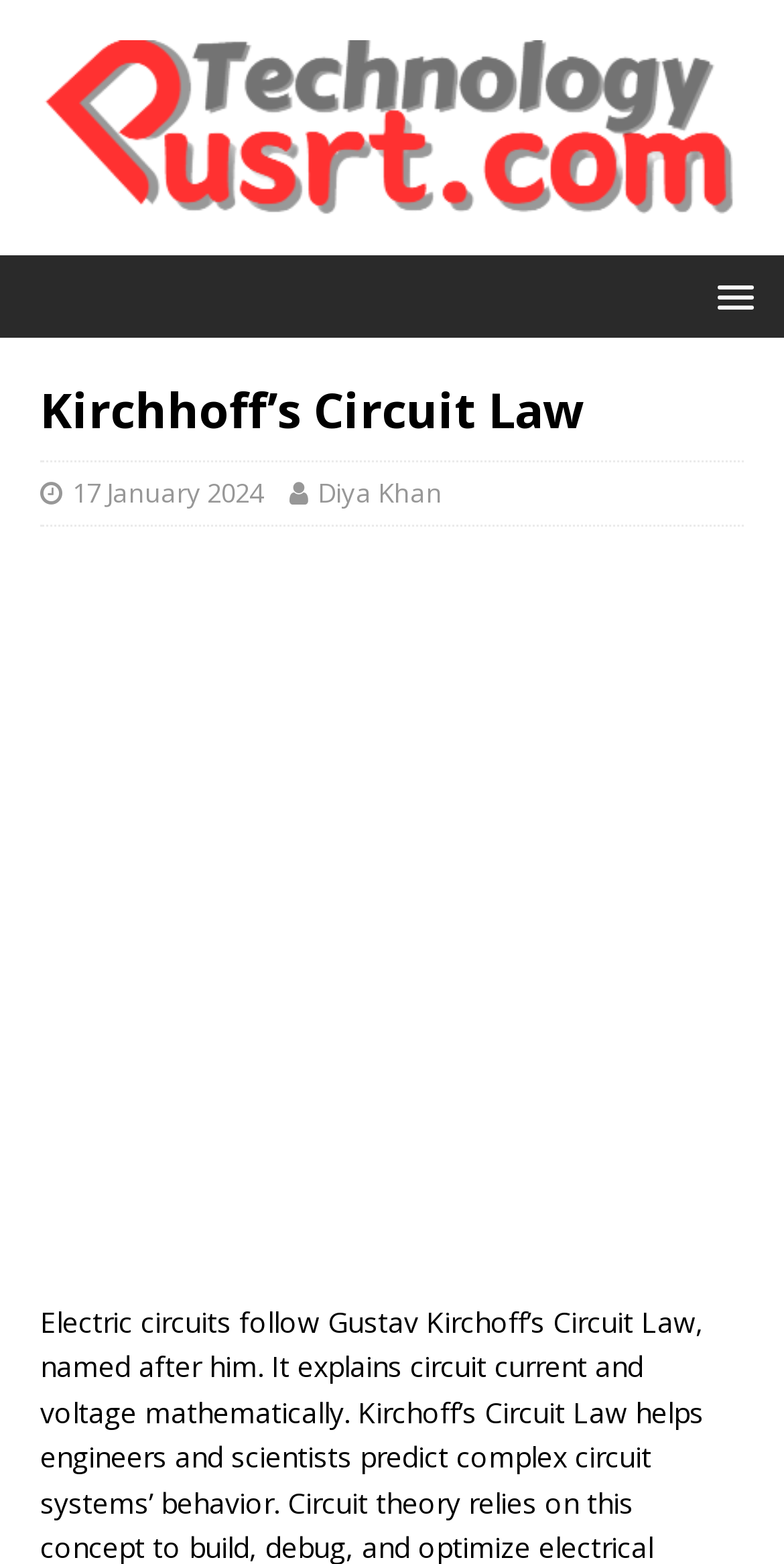Determine the bounding box coordinates for the HTML element mentioned in the following description: "aria-label="Advertisement" name="aswift_1" title="Advertisement"". The coordinates should be a list of four floats ranging from 0 to 1, represented as [left, top, right, bottom].

[0.0, 0.388, 1.0, 0.806]